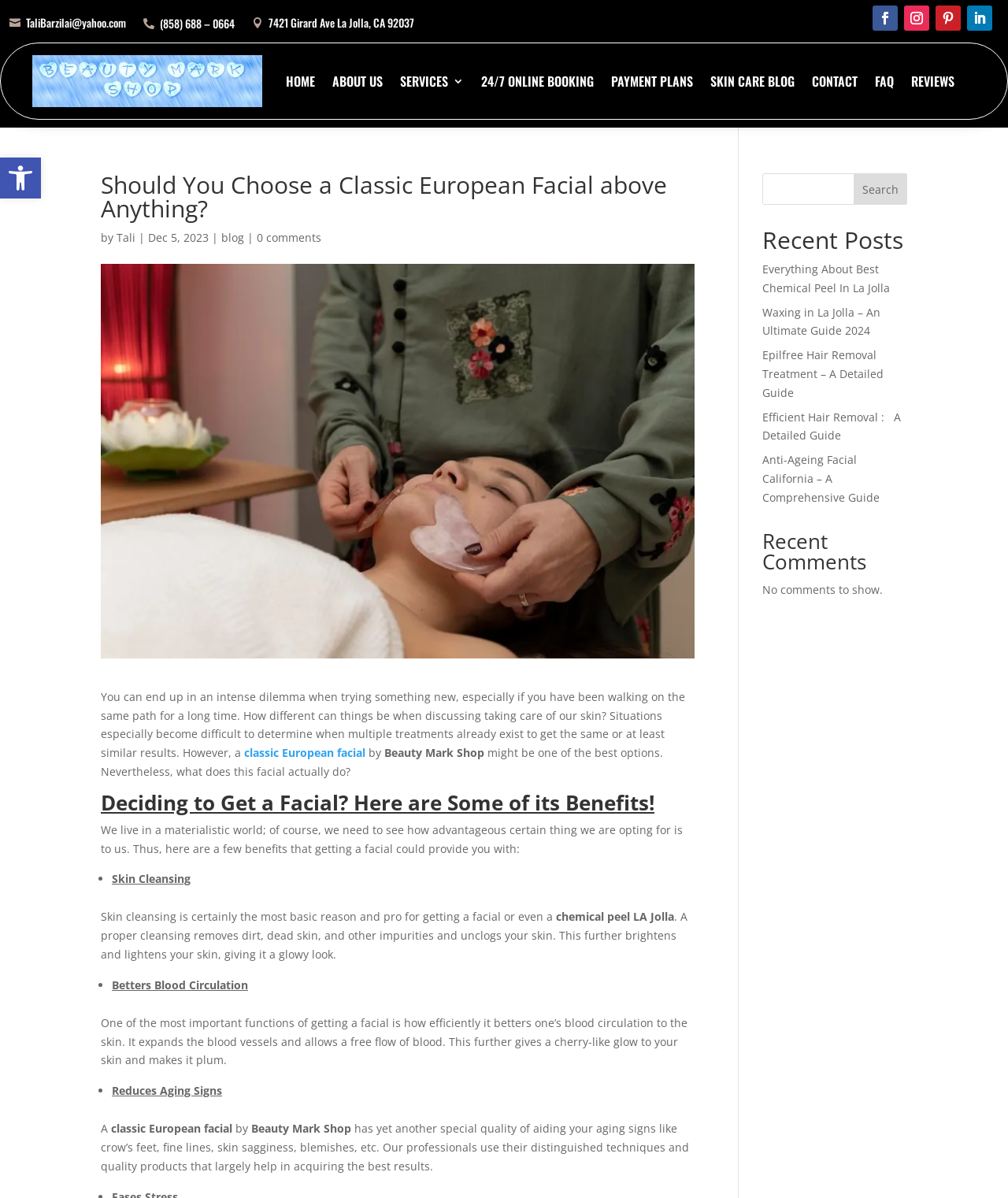What is the phone number of Beauty Mark Shop?
Please provide a detailed and thorough answer to the question.

I found the phone number by looking at the link element with the bounding box coordinates [0.141, 0.012, 0.233, 0.028] which contains the phone number information.